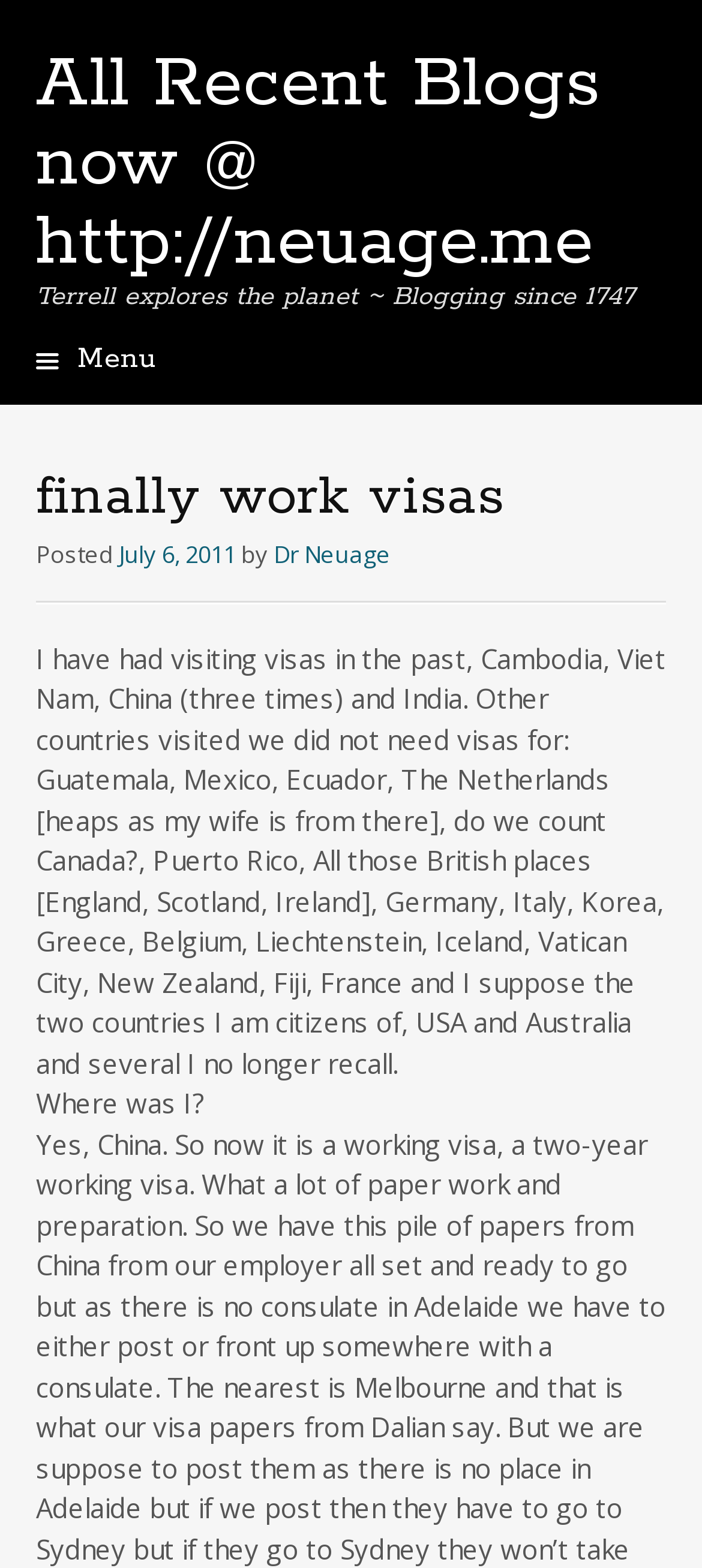What is the author's name?
Refer to the screenshot and respond with a concise word or phrase.

Dr Neuage